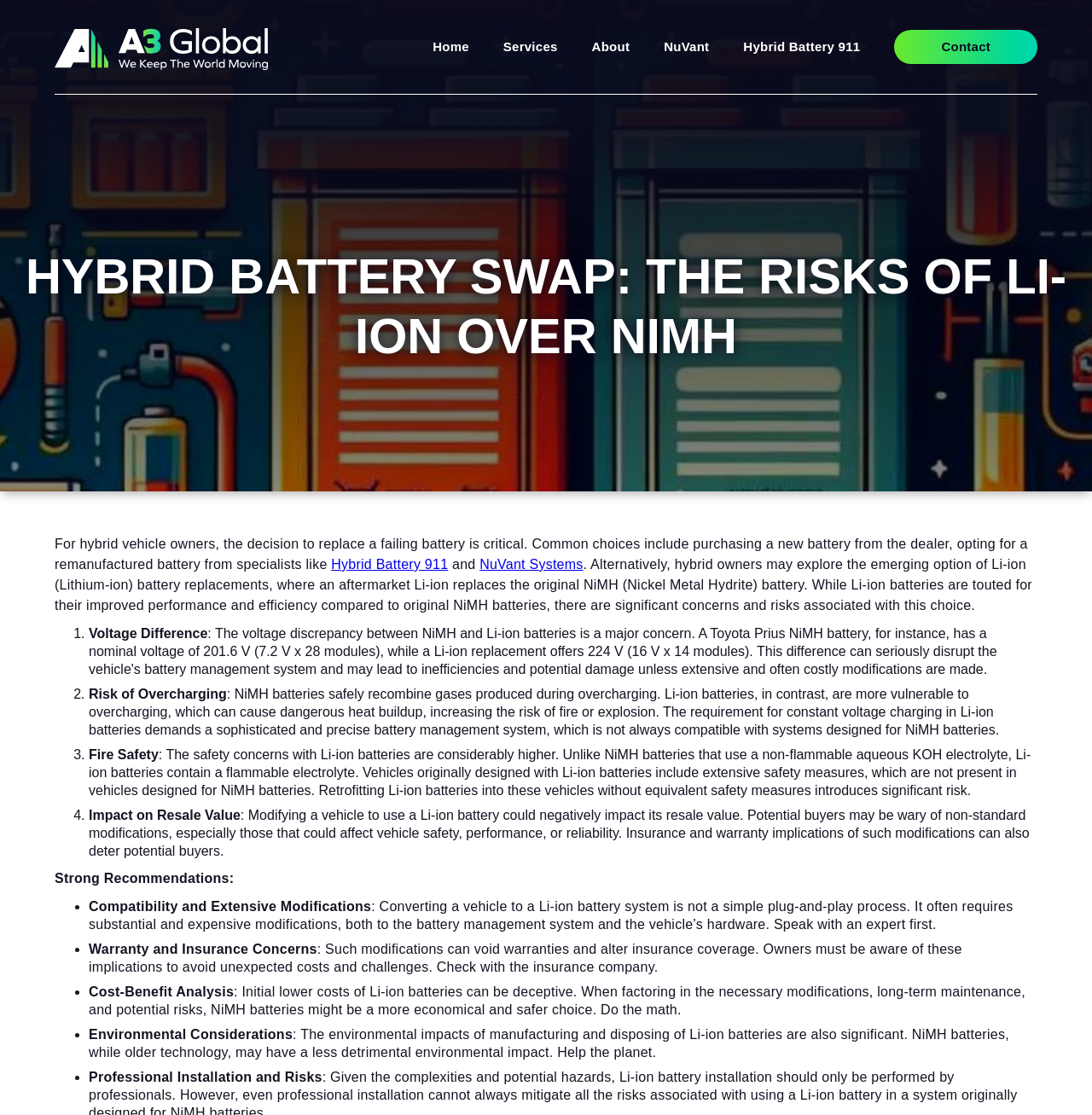What is the warning about modifying a vehicle to use a Li-ion battery?
Please answer the question as detailed as possible.

The webpage warns that modifying a vehicle to use a Li-ion battery may void warranties and alter insurance coverage, and owners should be aware of these implications to avoid unexpected costs and challenges.